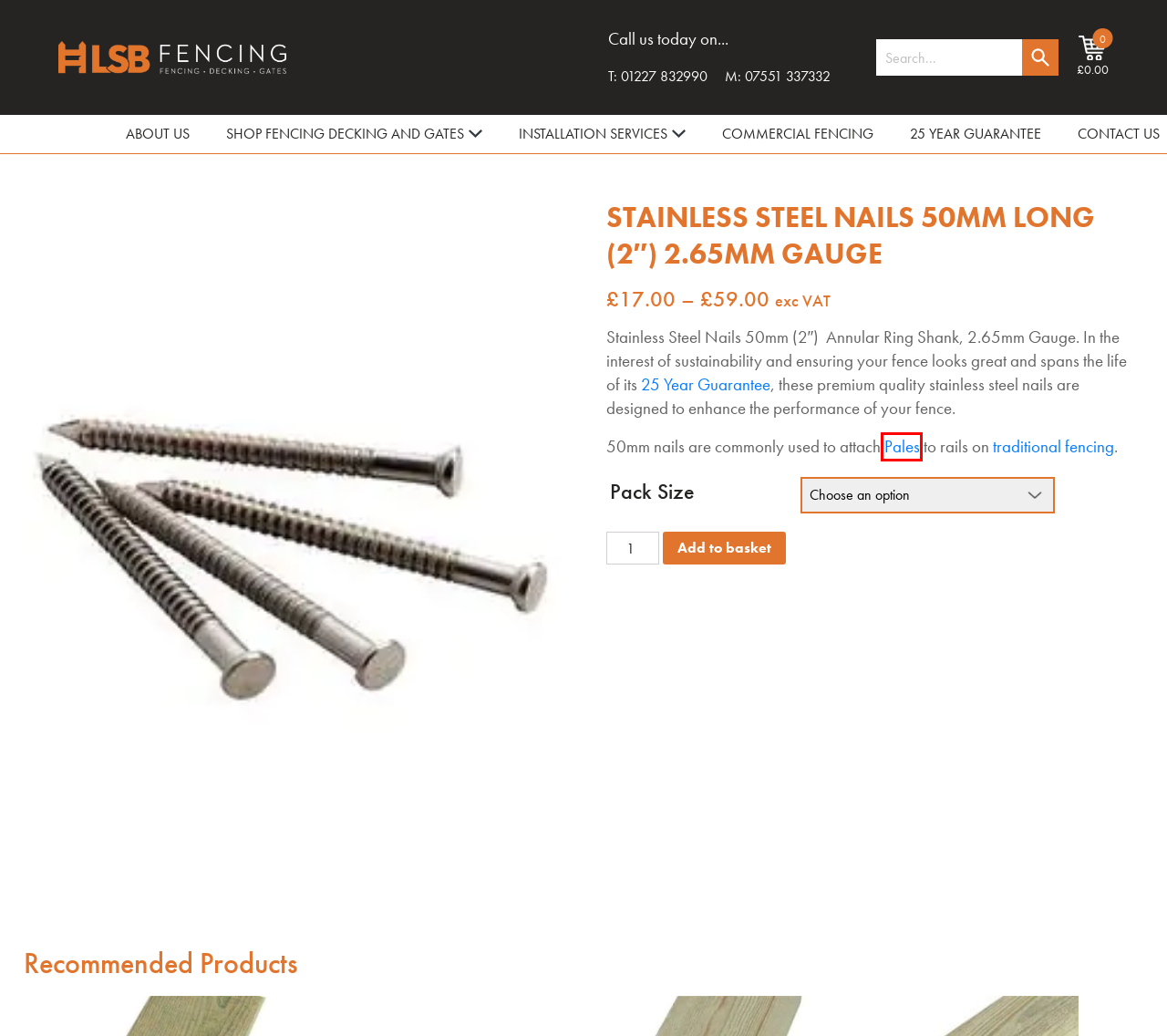Given a webpage screenshot with a red bounding box around a UI element, choose the webpage description that best matches the new webpage after clicking the element within the bounding box. Here are the candidates:
A. Traditional Featherboard Fencing Pale - 25 Year Guarantee
B. About Us LSB Fencing Decking and Gates - 25 Year Guarantee
C. Best Fencing Decking and Gates Installation Services in Kent
D. The #1 Timber & Metal Commercial fencing company in Kent
E. LSB Fencing, Decking & Gate Automation - 25 Year Guarantee
F. 25 year Guarantee Fencing, Decking & Gates - The Best
G. Shop Fencing Decking And Gates - 25 Year Anti Rot Guarantee
H. Traditional Featherboard Fence Post - 25 Year Guarantee

A